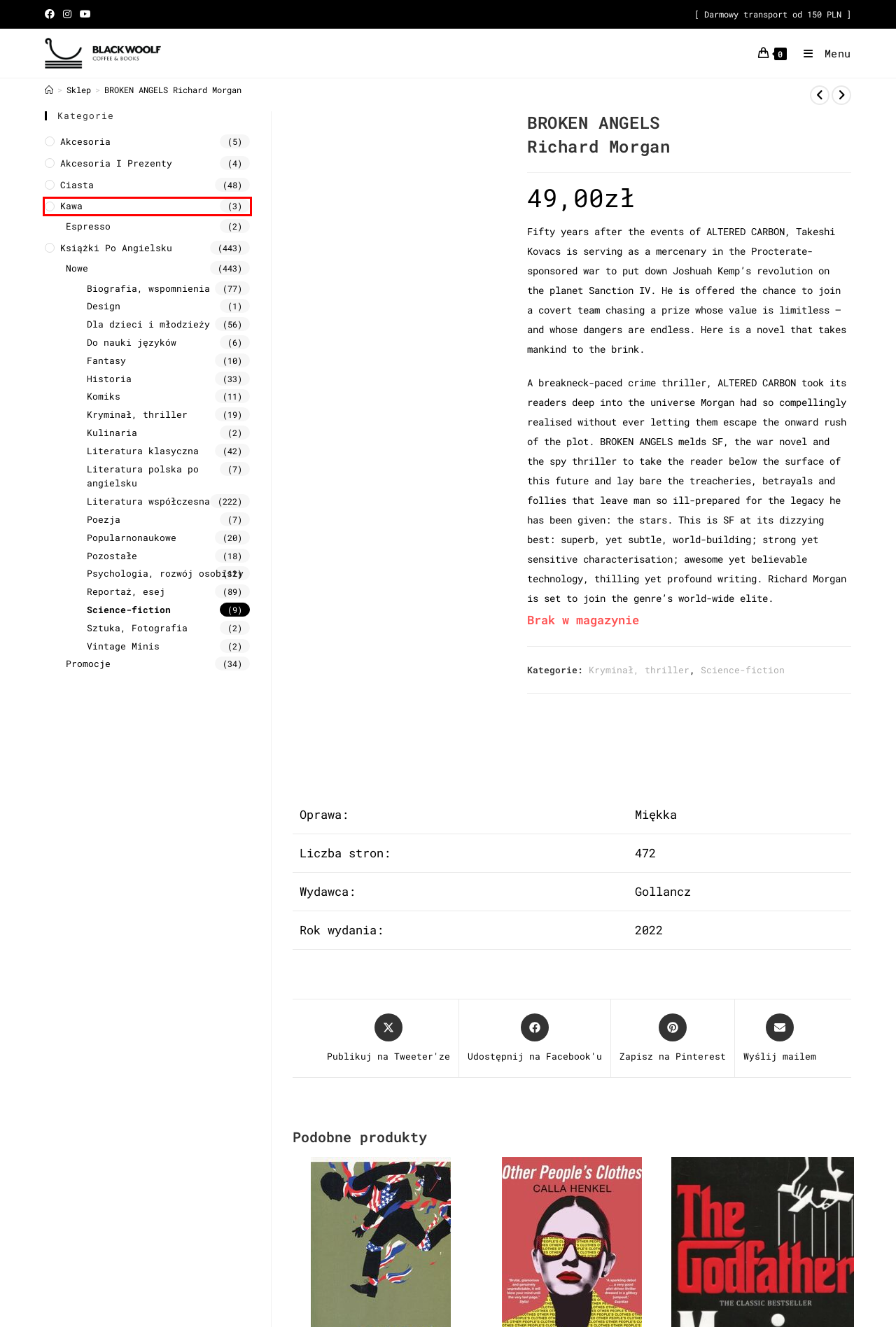With the provided screenshot showing a webpage and a red bounding box, determine which webpage description best fits the new page that appears after clicking the element inside the red box. Here are the options:
A. Książki Anglojęzyczne - Psychologia, rozwój osobisty - sklep, księgarnia Black Woolf
B. All-Poland Distribution System AZYMUT Ltd.
C. Książki Anglojęzyczne - Do nauki języków - sklep, księgarnia Black Woolf
D. Kawa i książki anglojęzyczne w Katowicach - Księgarnia Black Woolf
E. Książki Anglojęzyczne - Akcesoria - sklep, księgarnia Black Woolf
F. Kawa Espresso i książki anglojęzyczne w Katowicach - Księgarnia Black Woolf
G. Książki Anglojęzyczne - Sztuka, Fotografia - sklep, księgarnia Black Woolf
H. Sklep Internetowy z Literaturą Anglojęzyczną- Książki Po Angielsku

D